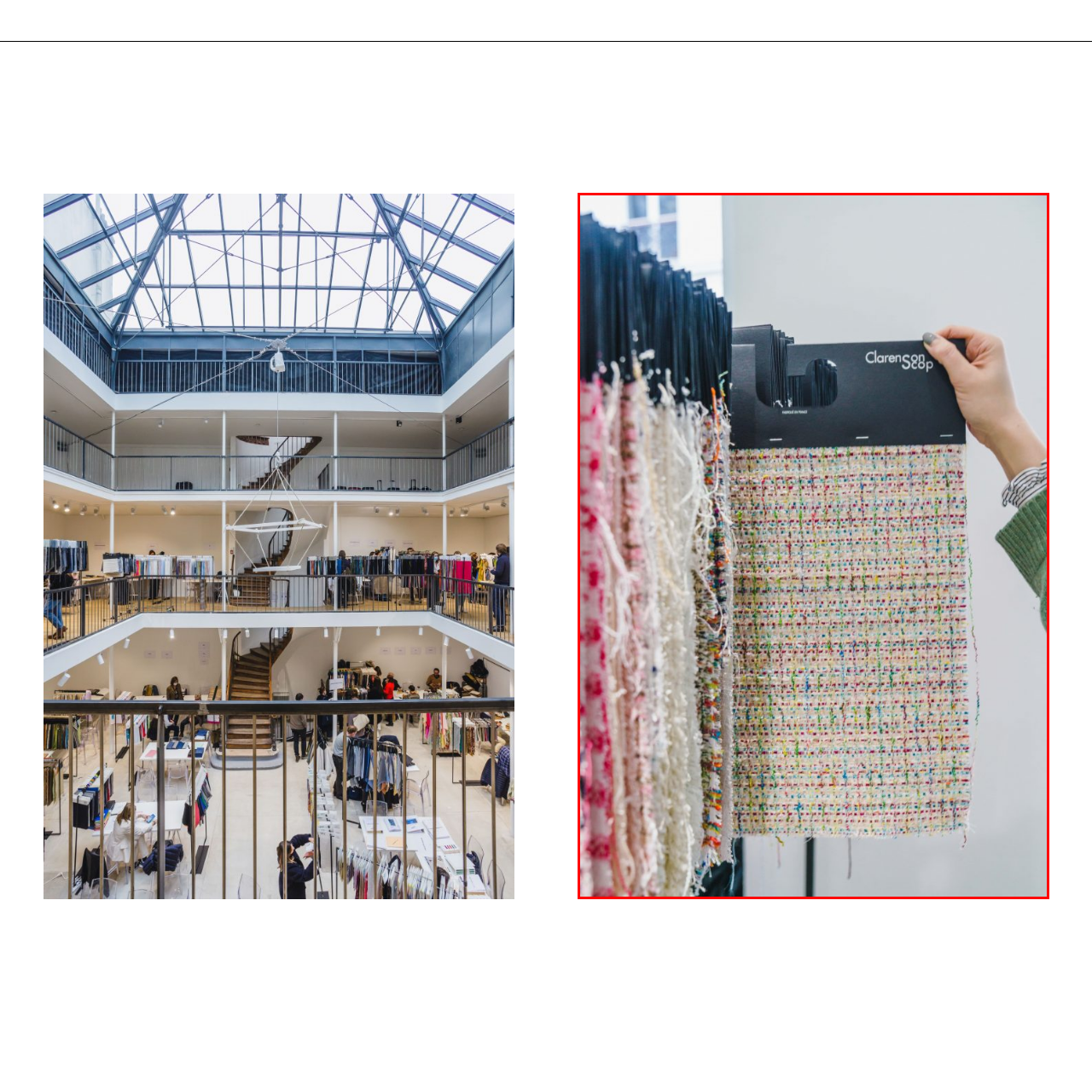What is the person in the image doing?
Direct your attention to the image inside the red bounding box and provide a detailed explanation in your answer.

The person's hand is positioned to examine the swatch more closely, suggesting that they are inspecting the fabric's texture, color, and quality.